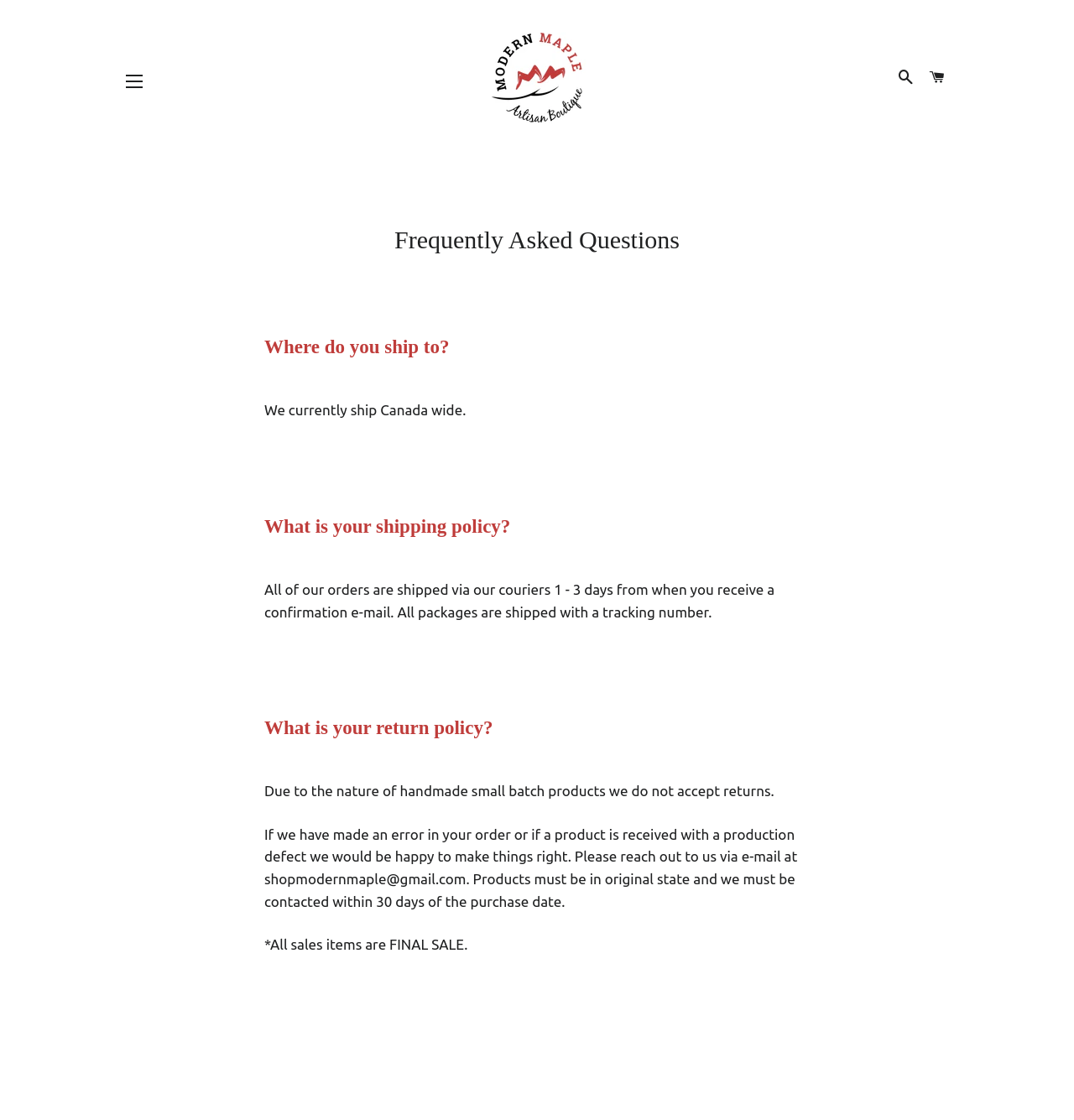What is the contact email for reporting order errors?
Analyze the image and deliver a detailed answer to the question.

The answer can be found in the section 'What is your return policy?' which states 'Please reach out to us via e-mail at shopmodernmaple@gmail.com.'